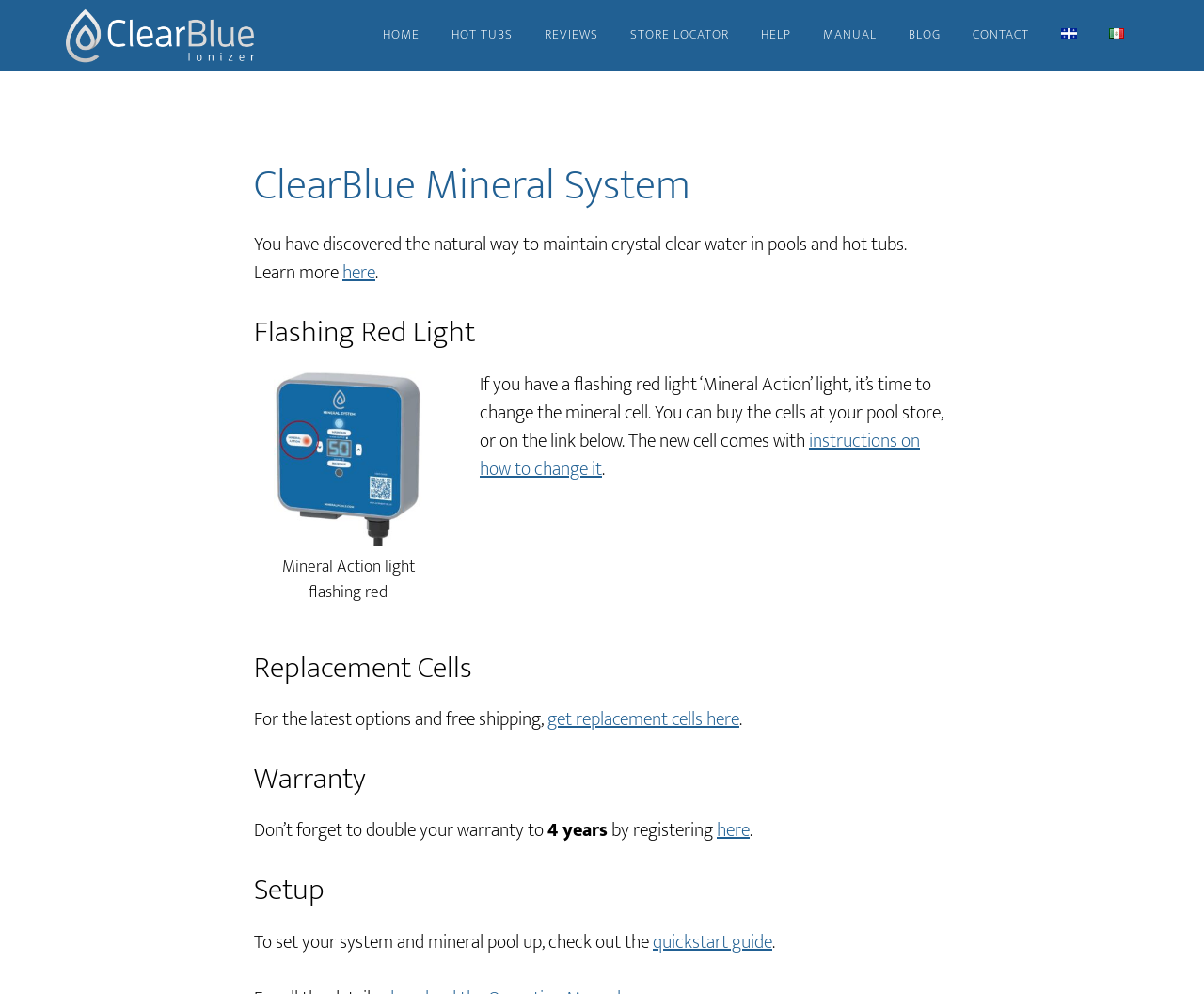What does the flashing red light indicate?
Based on the screenshot, provide your answer in one word or phrase.

Time to change the mineral cell